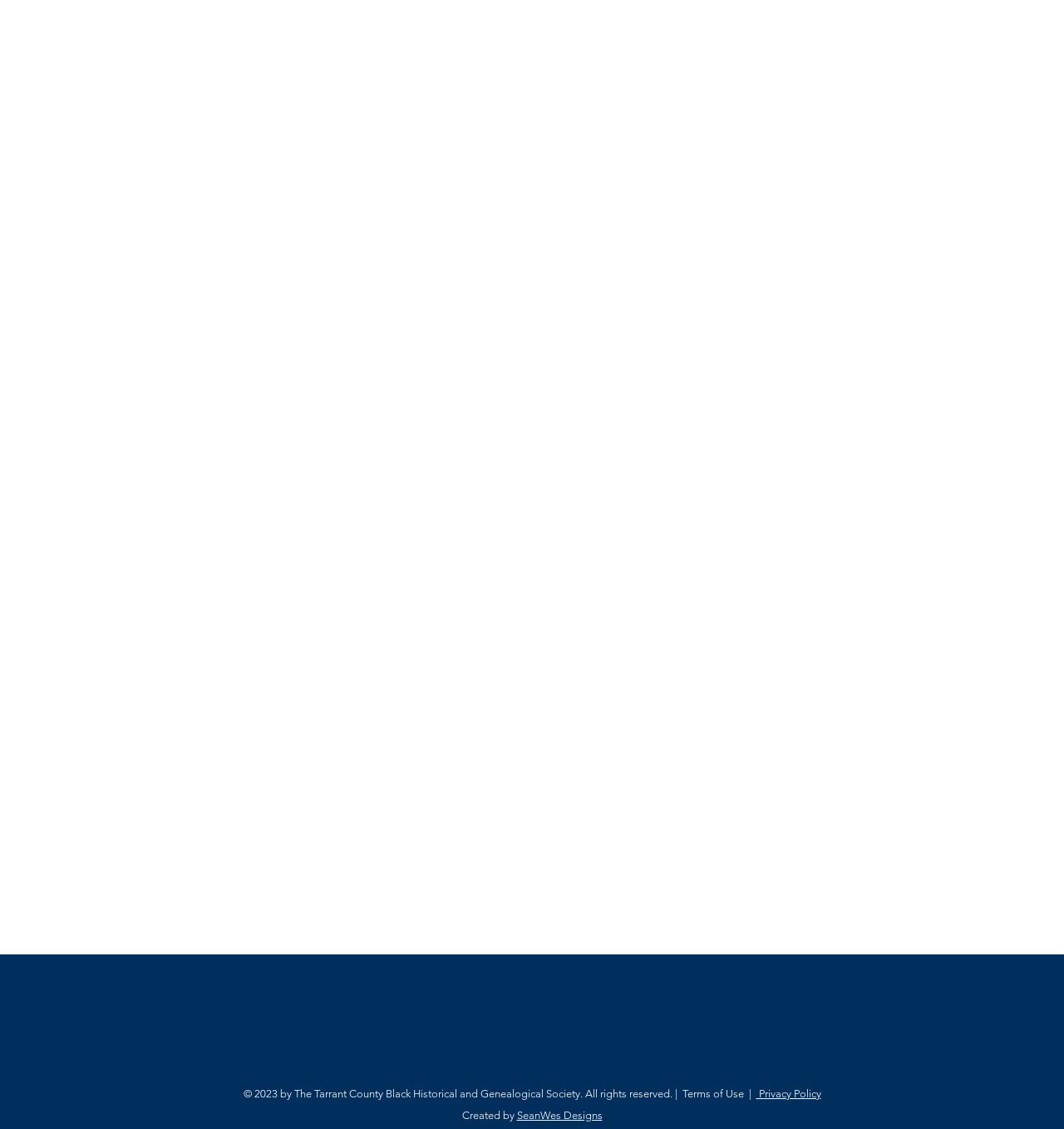Answer the question with a single word or phrase: 
What are the operating hours of the organization?

10:00a.m. - 3:00p.m.